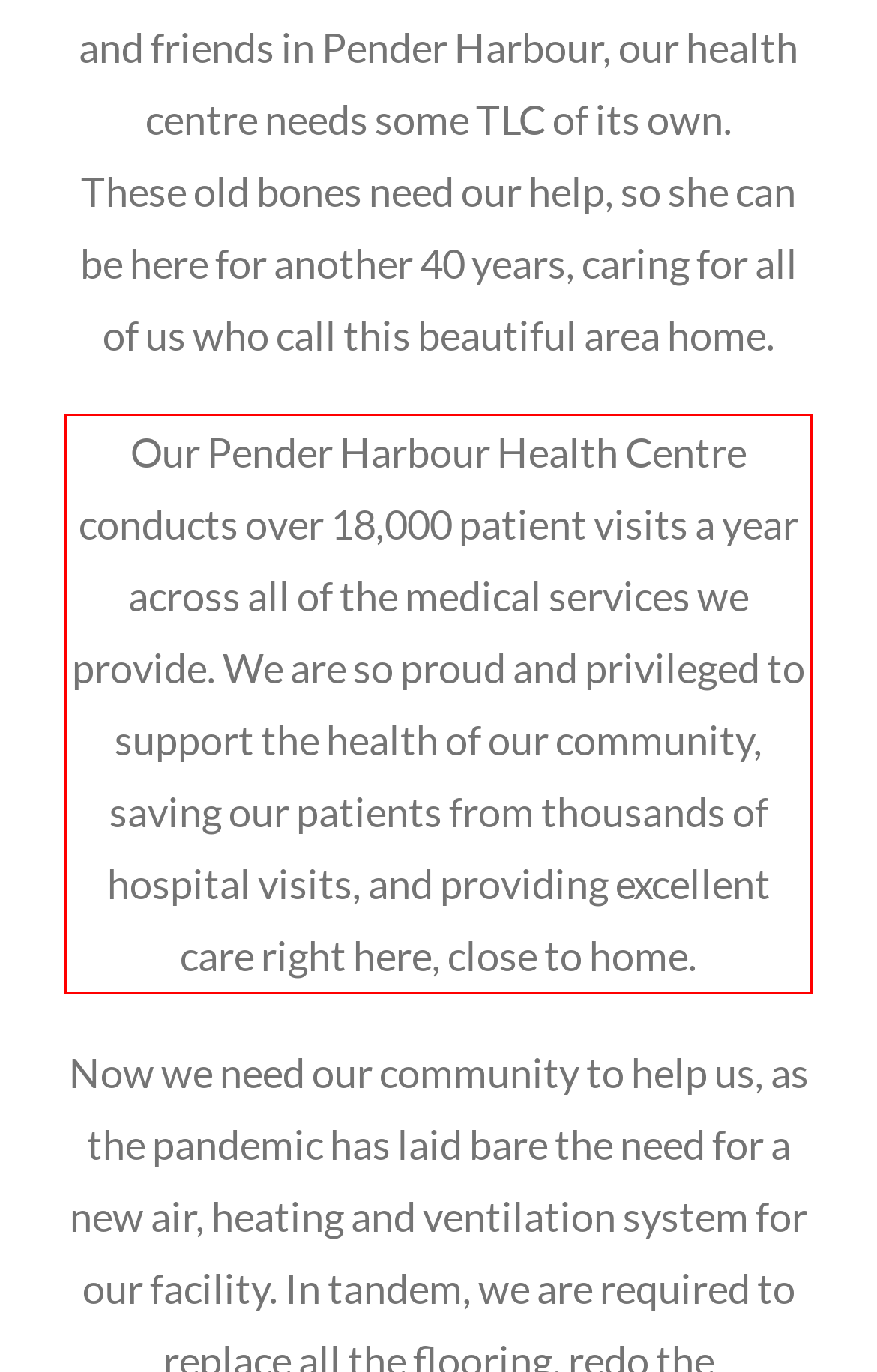Please identify and extract the text from the UI element that is surrounded by a red bounding box in the provided webpage screenshot.

Our Pender Harbour Health Centre conducts over 18,000 patient visits a year across all of the medical services we provide. We are so proud and privileged to support the health of our community, saving our patients from thousands of hospital visits, and providing excellent care right here, close to home.